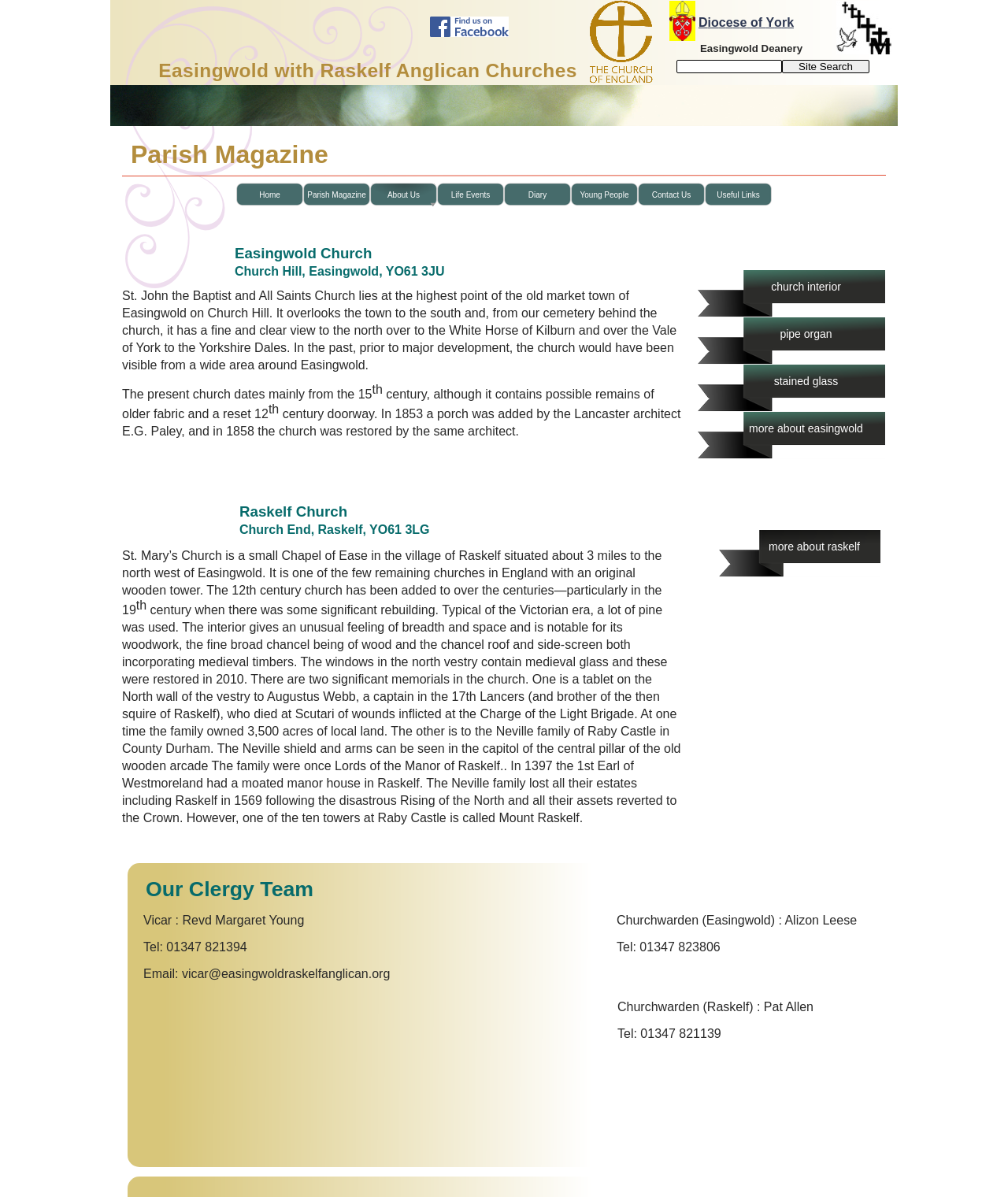Determine the bounding box coordinates for the area you should click to complete the following instruction: "Go to the parish magazine page".

[0.13, 0.116, 0.359, 0.142]